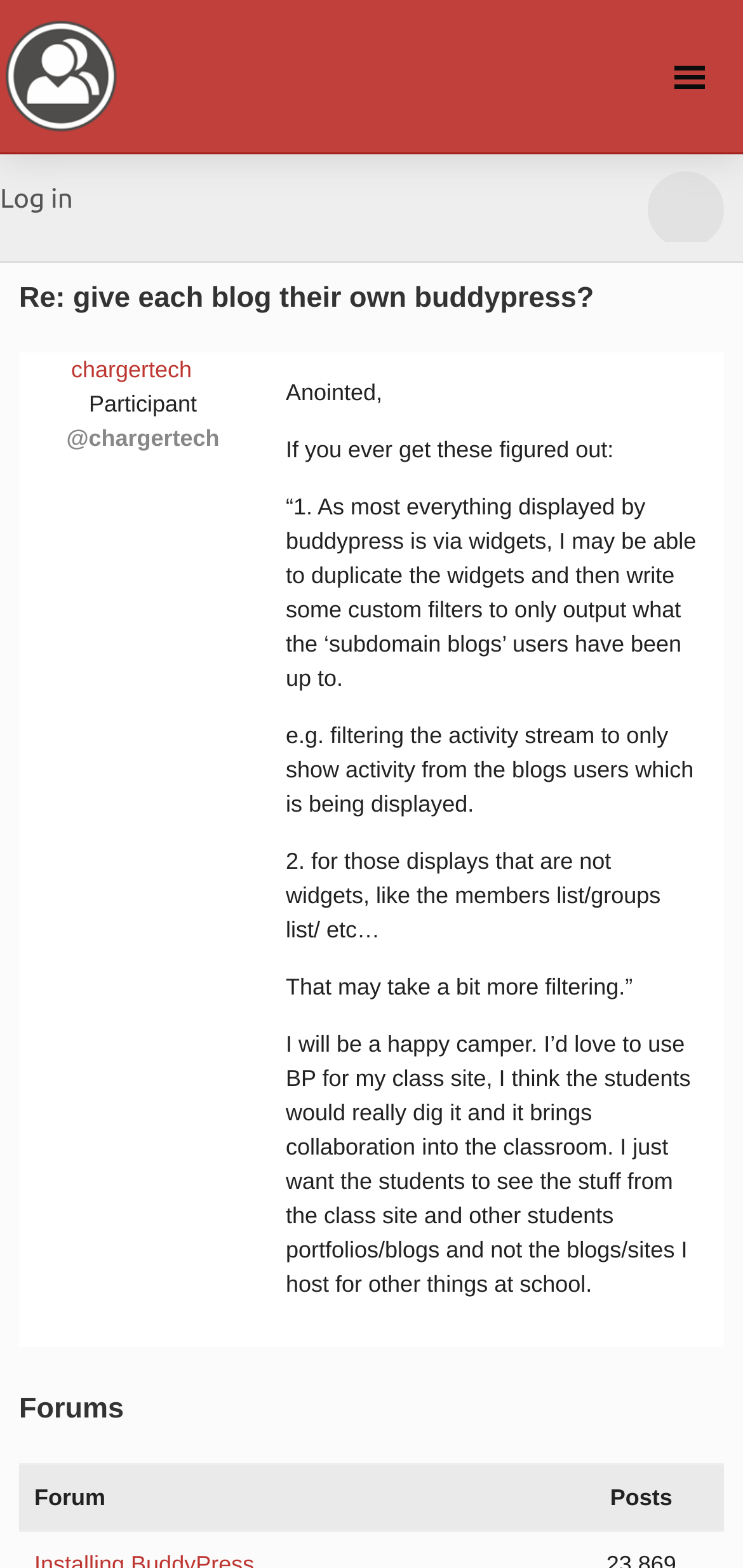Provide the bounding box coordinates in the format (top-left x, top-left y, bottom-right x, bottom-right y). All values are floating point numbers between 0 and 1. Determine the bounding box coordinate of the UI element described as: Log in

[0.0, 0.098, 0.098, 0.154]